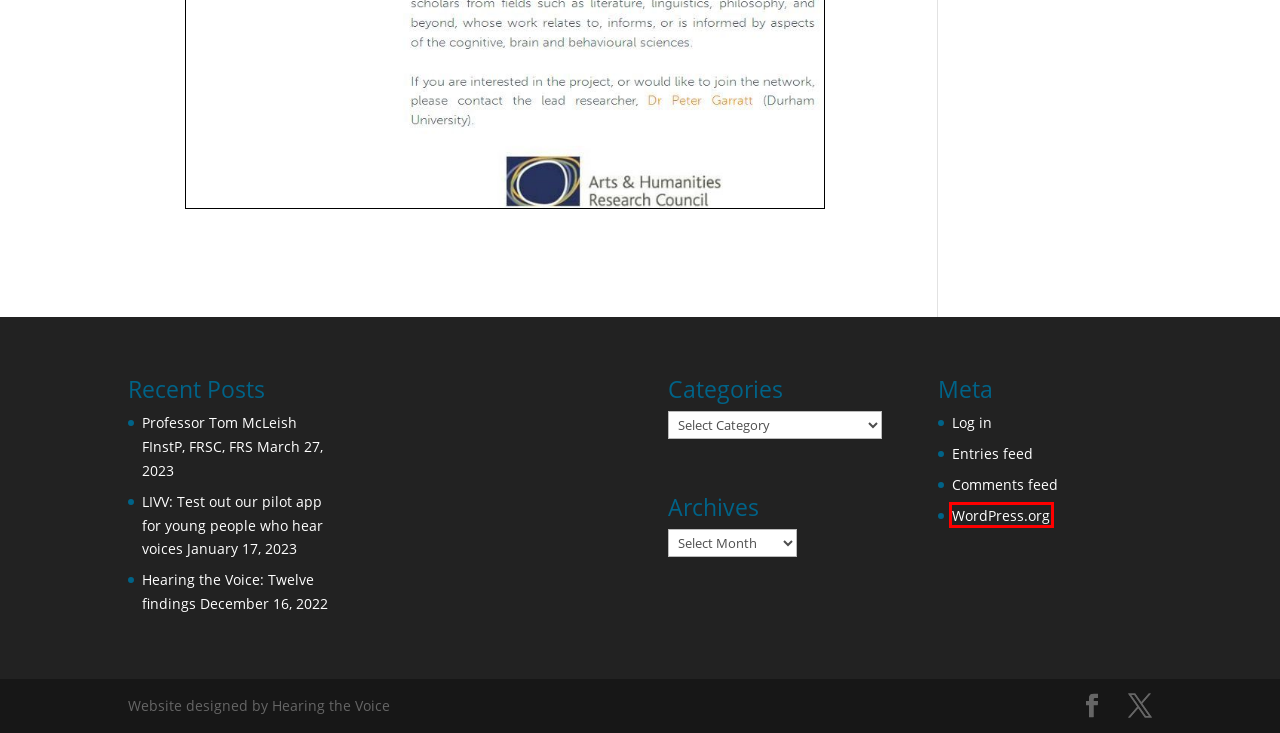Given a screenshot of a webpage with a red bounding box around an element, choose the most appropriate webpage description for the new page displayed after clicking the element within the bounding box. Here are the candidates:
A. Professor Tom McLeish FInstP, FRSC, FRS - Hearing the Voice
B. Hearing the Voice: Twelve findings - Hearing the Voice
C. Reviews - Hearing the Voice
D. Blog Tool, Publishing Platform, and CMS – WordPress.org
E. Comments for Hearing the Voice
F. LIVV: Test out our pilot app for young people who hear voices - Hearing the Voice
G. Log In ‹ Hearing the Voice — WordPress
H. Hearing the Voice

D